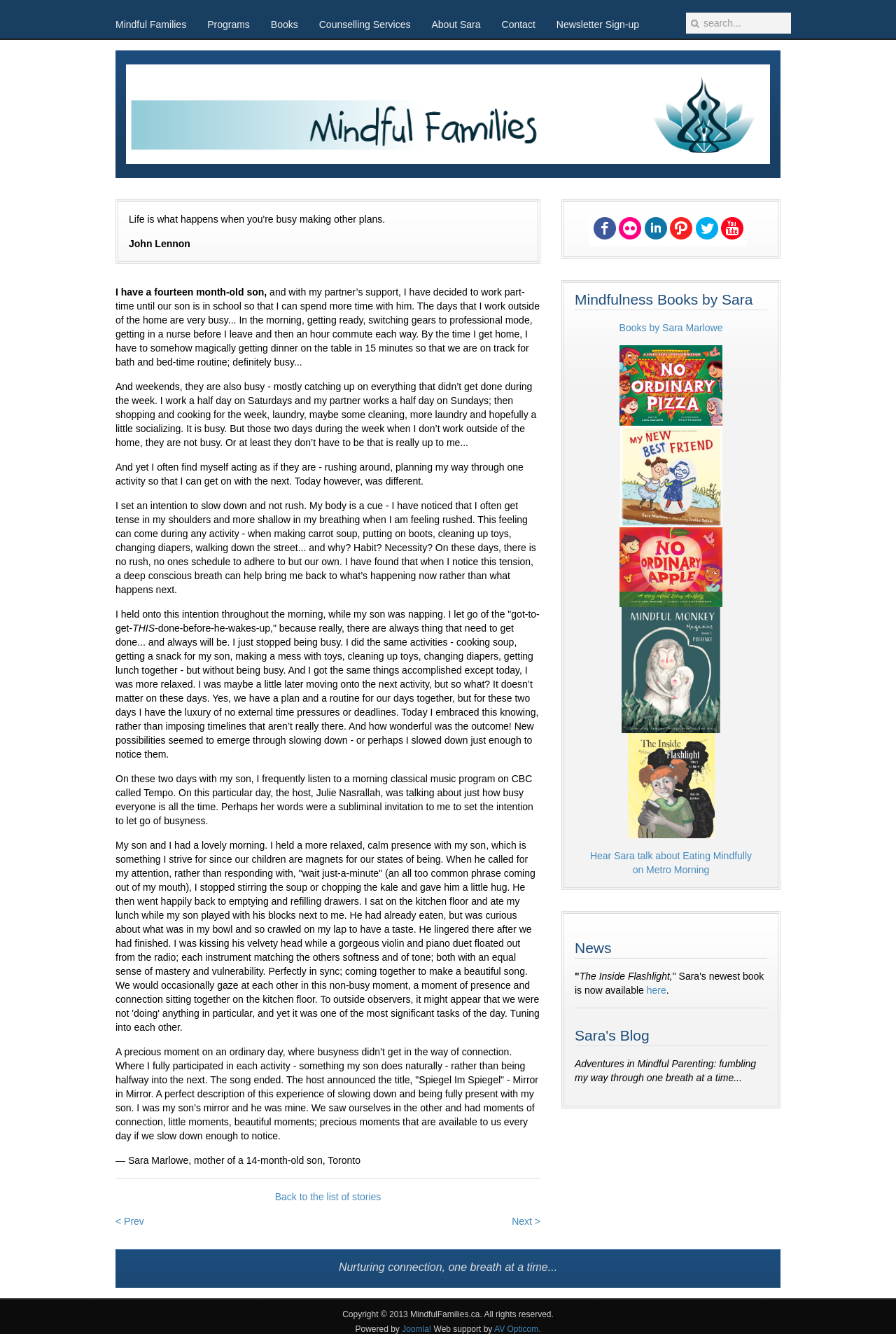Please specify the bounding box coordinates of the element that should be clicked to execute the given instruction: 'View Sara's blog'. Ensure the coordinates are four float numbers between 0 and 1, expressed as [left, top, right, bottom].

[0.641, 0.772, 0.856, 0.784]